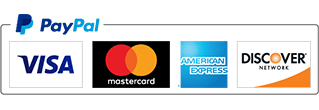Break down the image and describe each part extensively.

The image prominently features the PayPal logo alongside various credit and debit card logos, including VISA, MasterCard, American Express, and Discover. This visual representation emphasizes the accepted payment methods for online transactions, highlighting the convenience and security provided by PayPal for customers making purchases. The layout is designed to reassure users of their payment options, promoting trust and ease of use during the checkout process.